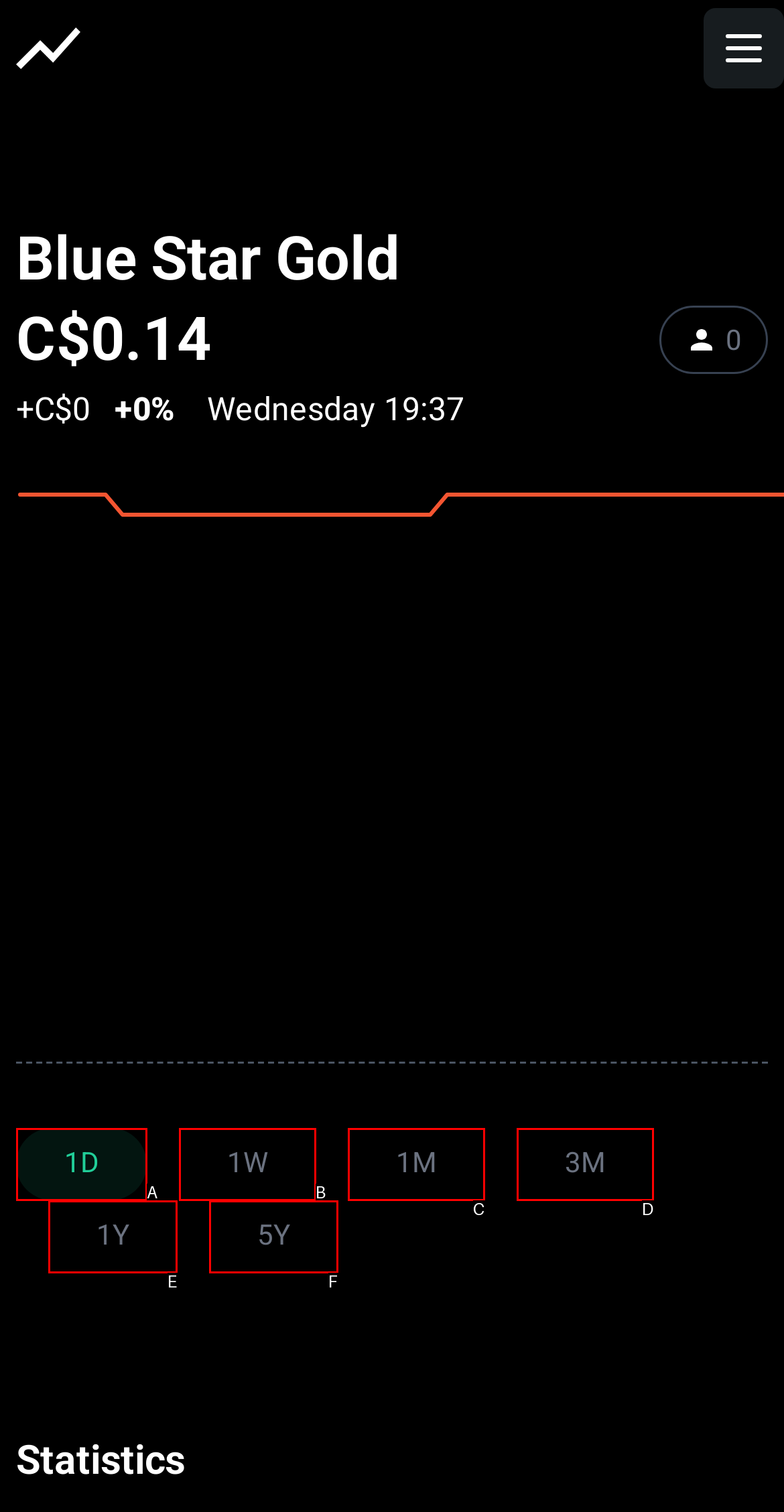Find the option that aligns with: 1W
Provide the letter of the corresponding option.

B